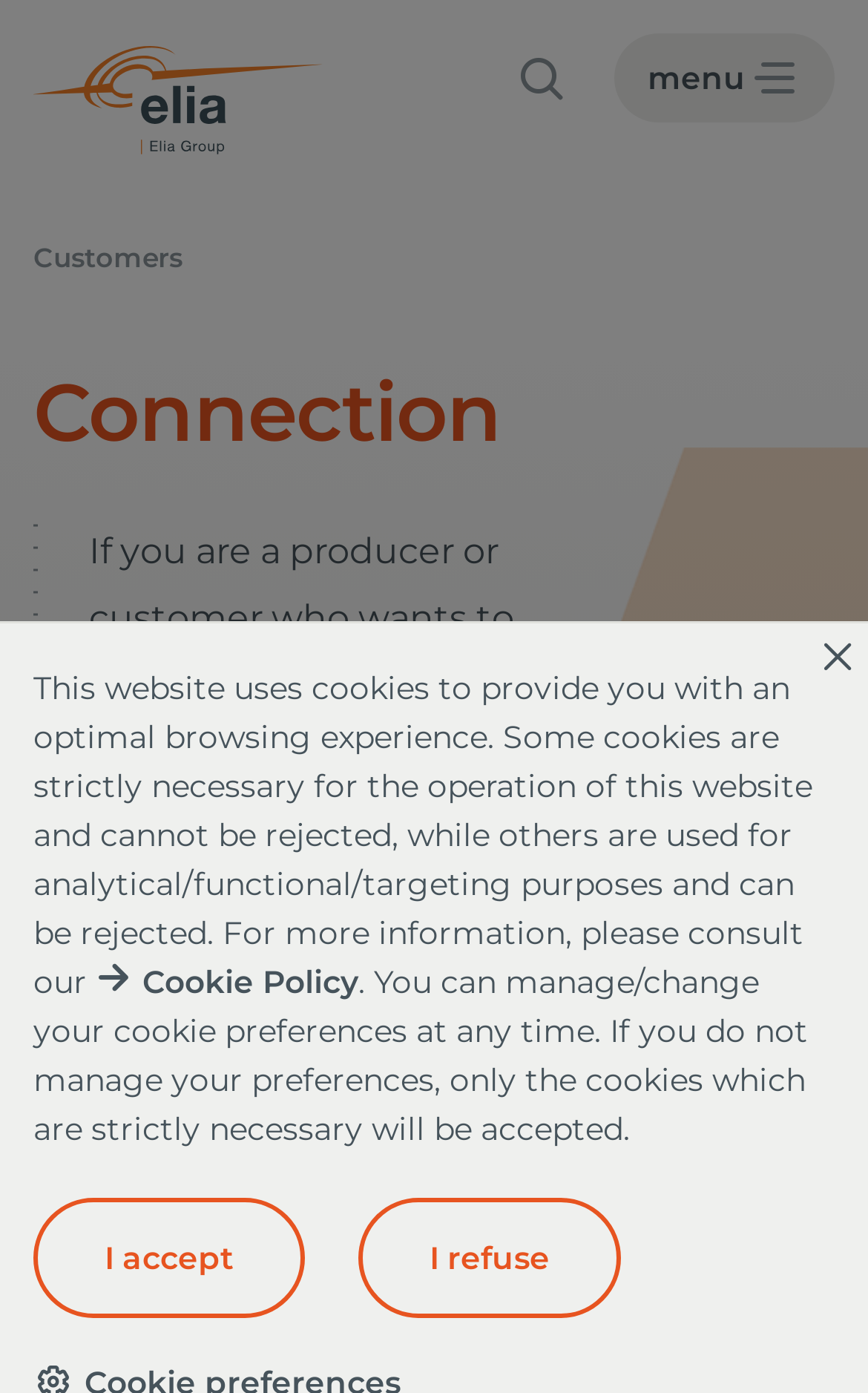Give a concise answer using only one word or phrase for this question:
What are the installations that link a grid user's electrical facilities to the grid known as?

connection facilities